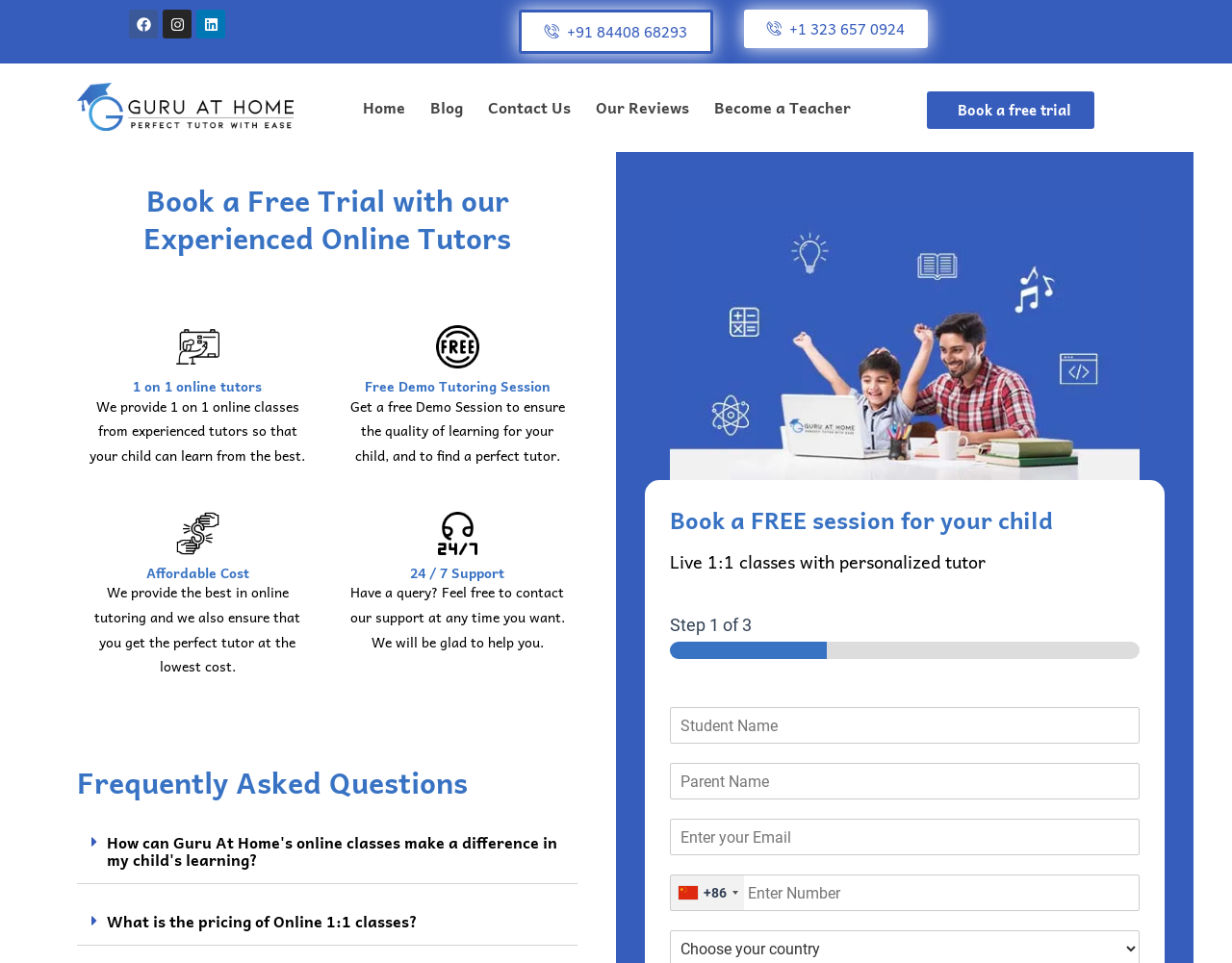How many social media links are available?
Make sure to answer the question with a detailed and comprehensive explanation.

The webpage has three social media links, namely Facebook, Instagram, and Linkedin, which are located at the top of the page.